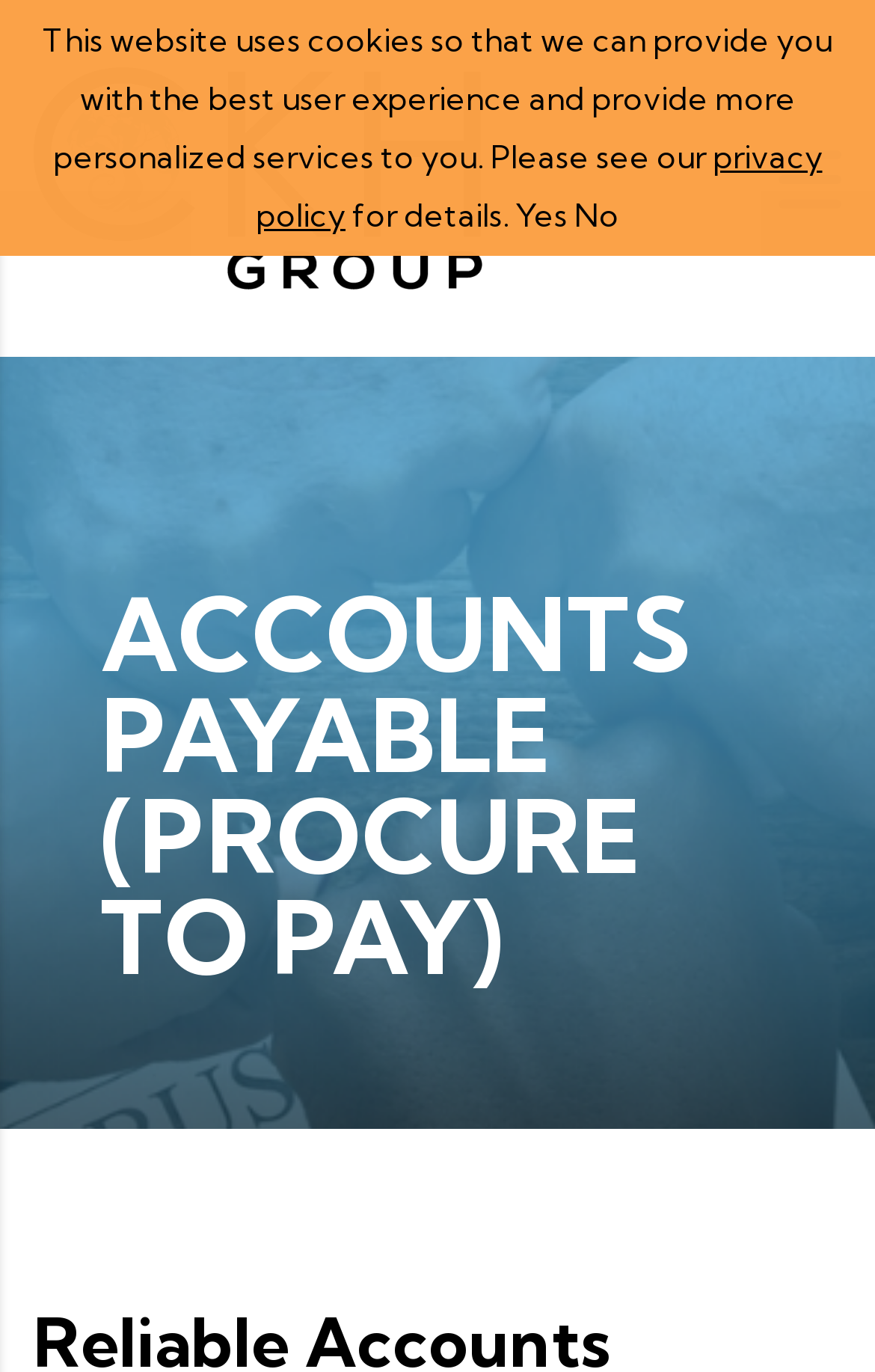Use a single word or phrase to answer the following:
What is the main topic of the website?

Accounts Payable